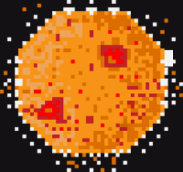Offer an in-depth caption of the image, mentioning all notable aspects.

The image titled "cookie planet" features a stylized, pixelated representation of a planetary body, characterized by a vibrant orange hue and scattered red accents. The planet appears to be surrounded by a textured background, giving it depth and emphasizing its round shape. This playful design may evoke themes related to space or fantasy, suggesting a whimsical or creative interpretation of a celestial object. The overall aesthetic is reminiscent of classic video game graphics, potentially appealing to those with a fondness for retro art styles and imaginative settings.